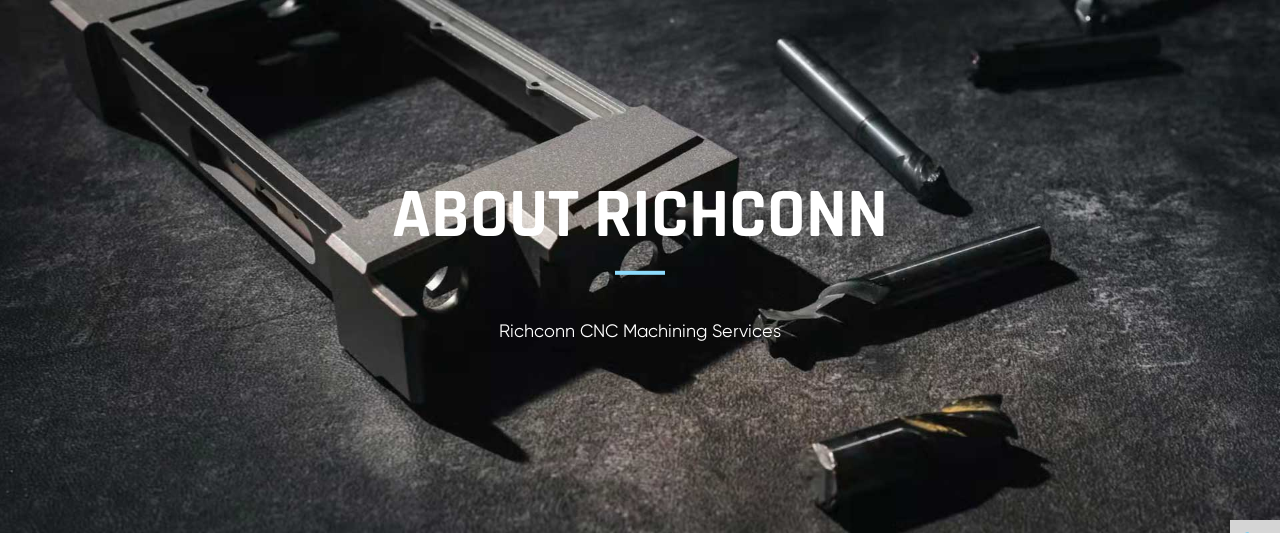Generate an elaborate caption for the image.

The image showcases a precision machined component prominently displayed against a dark backdrop, highlighting the capabilities of Richconn's CNC machining services. The title "ABOUT RICHCONN" is featured boldly at the top, emphasizing the company's focus on high-quality manufacturing processes. Below this title, the text "Richconn CNC Machining Services" conveys the specific service offered, inviting viewers to learn more about the company’s expertise in creating intricate parts and components. The overall aesthetic combines industrial elegance with a professional touch, aligning with Richconn's mission of delivering superior manufacturing solutions.